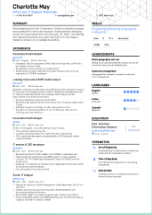Detail every aspect of the image in your description.

The image showcases a resume designed for a candidate named Charlotte May, who is seeking a position as a Research Engineer. The resume is structured and formatted to emphasize key qualifications and experience effectively. 

Prominently at the top is Charlotte May's name, styled in bold and larger font, followed by her professional title. The resume includes sections such as 'Experience,' detailing previous roles and responsibilities, and 'Skills,' showcasing technical abilities and proficiencies in relevant tools. 

This layout features clear headings and bullet points, enhancing readability and allowing potential employers to quickly grasp her qualifications. Additional sections likely include 'Education' and 'Contact Information,' completing a comprehensive overview of her professional background. 

Overall, the resume exemplifies a clean, modern design, tailored for ATS compatibility while maintaining an aesthetically pleasing presentation.